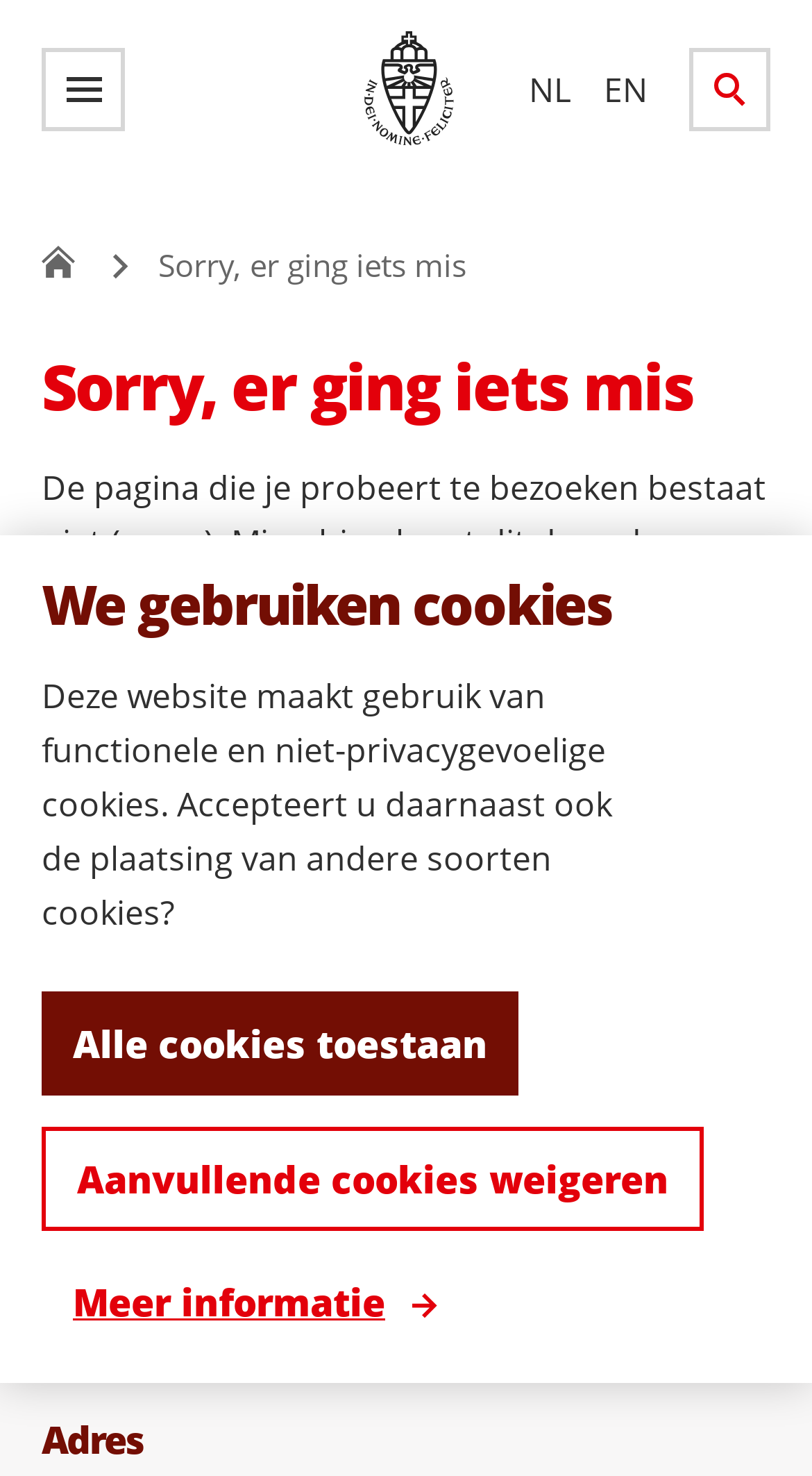Respond concisely with one word or phrase to the following query:
What language options are available?

NL and EN